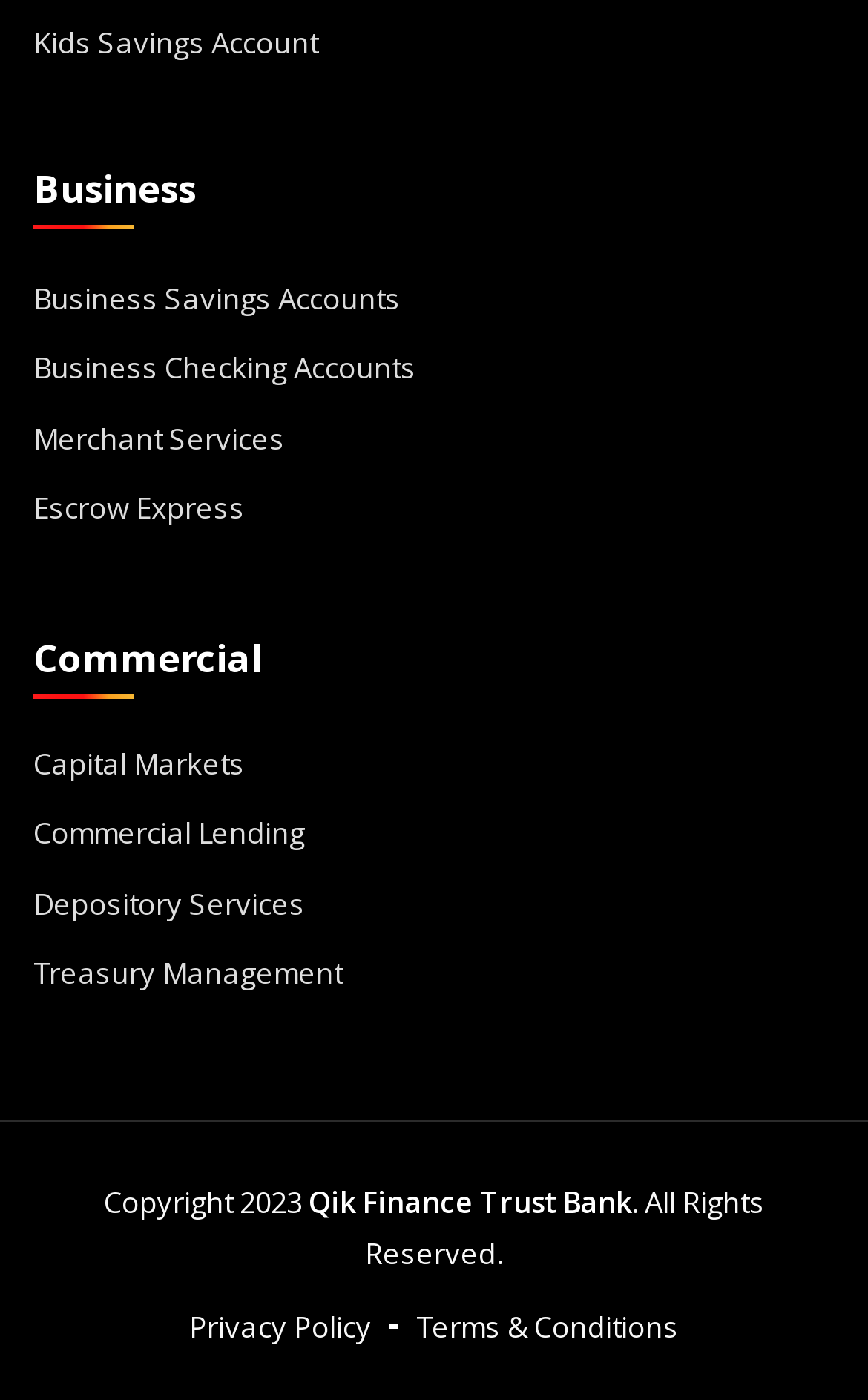Predict the bounding box of the UI element based on this description: "Commercial Lending".

[0.038, 0.581, 0.351, 0.612]